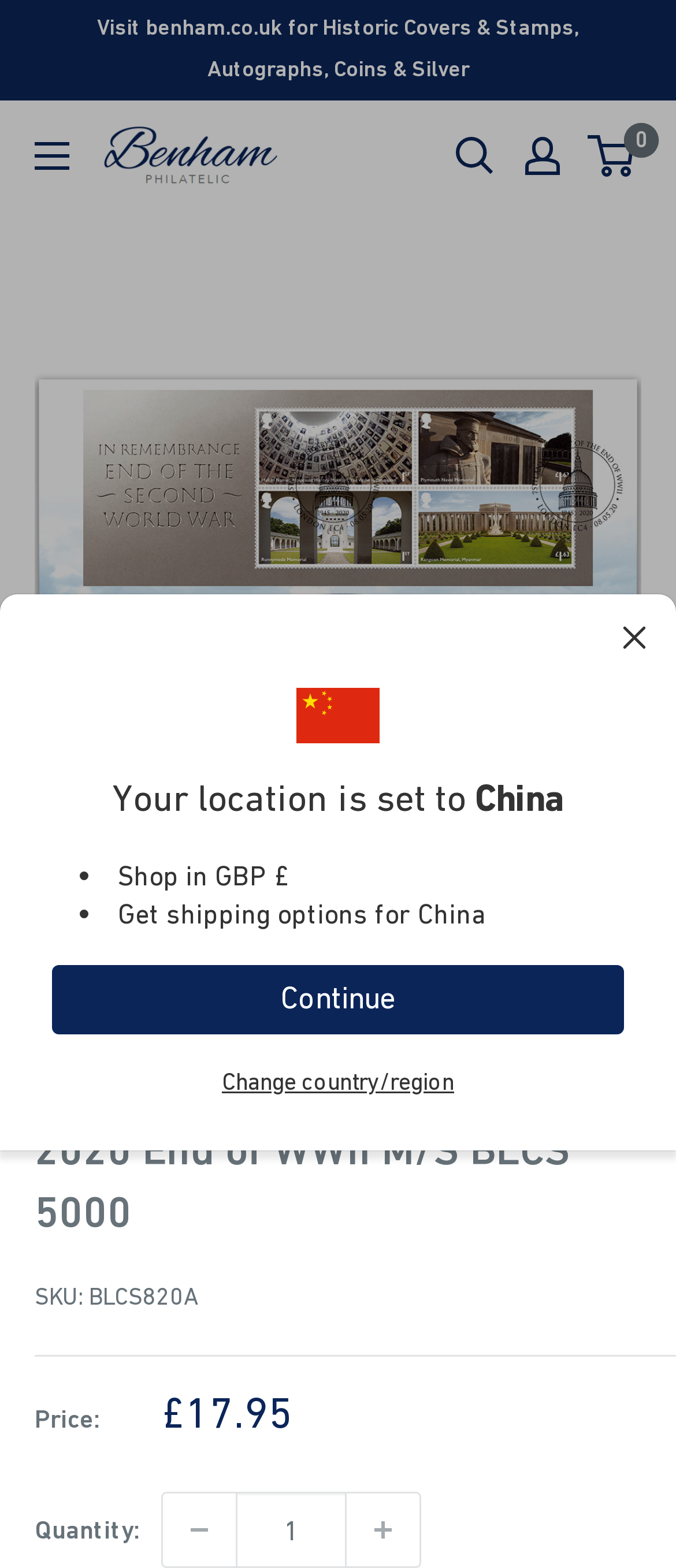What is the product name?
Please look at the screenshot and answer in one word or a short phrase.

2020 End of WWII M/S BLCS 5000